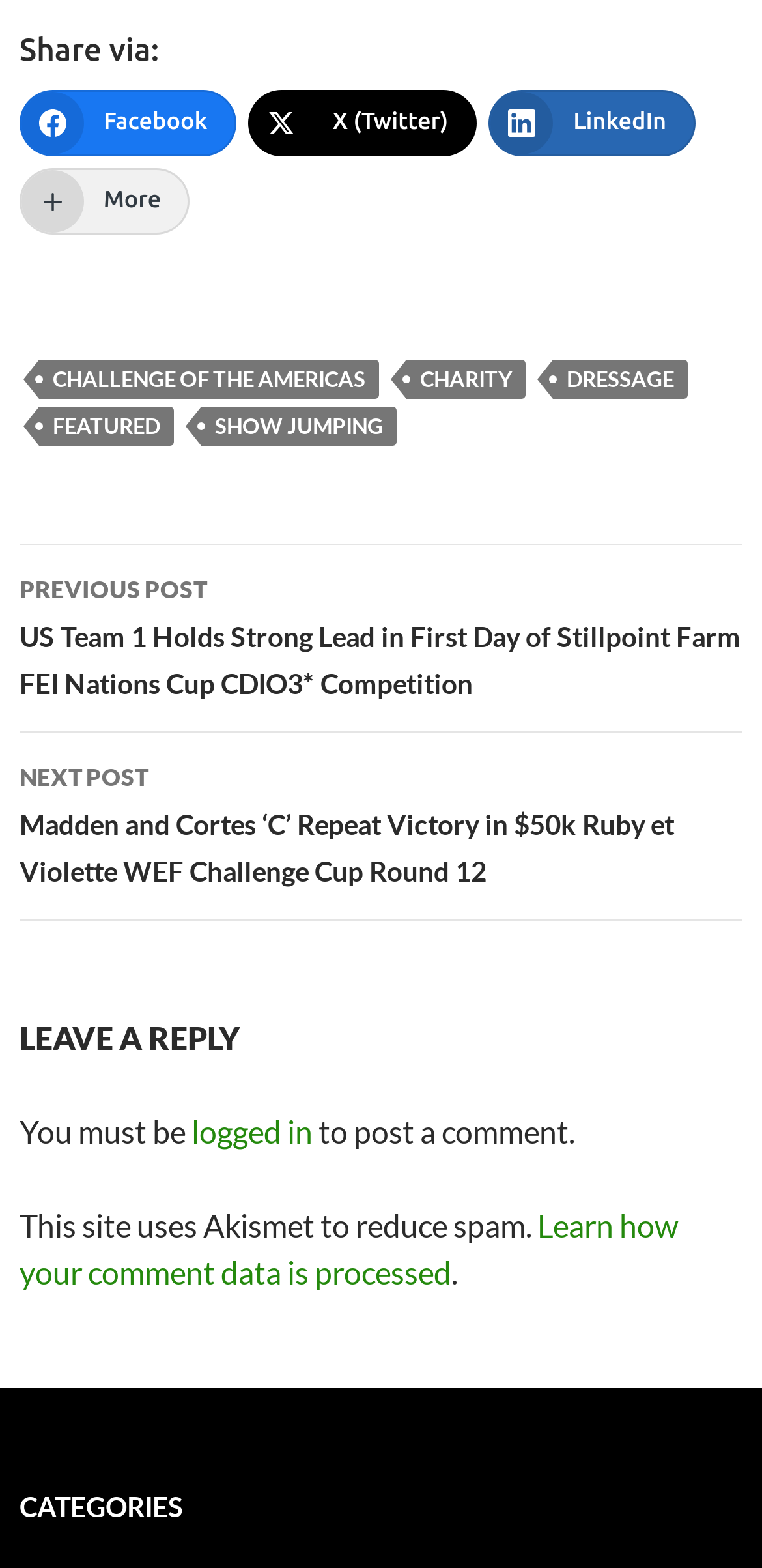Can you specify the bounding box coordinates for the region that should be clicked to fulfill this instruction: "Leave a reply".

[0.026, 0.647, 0.974, 0.677]